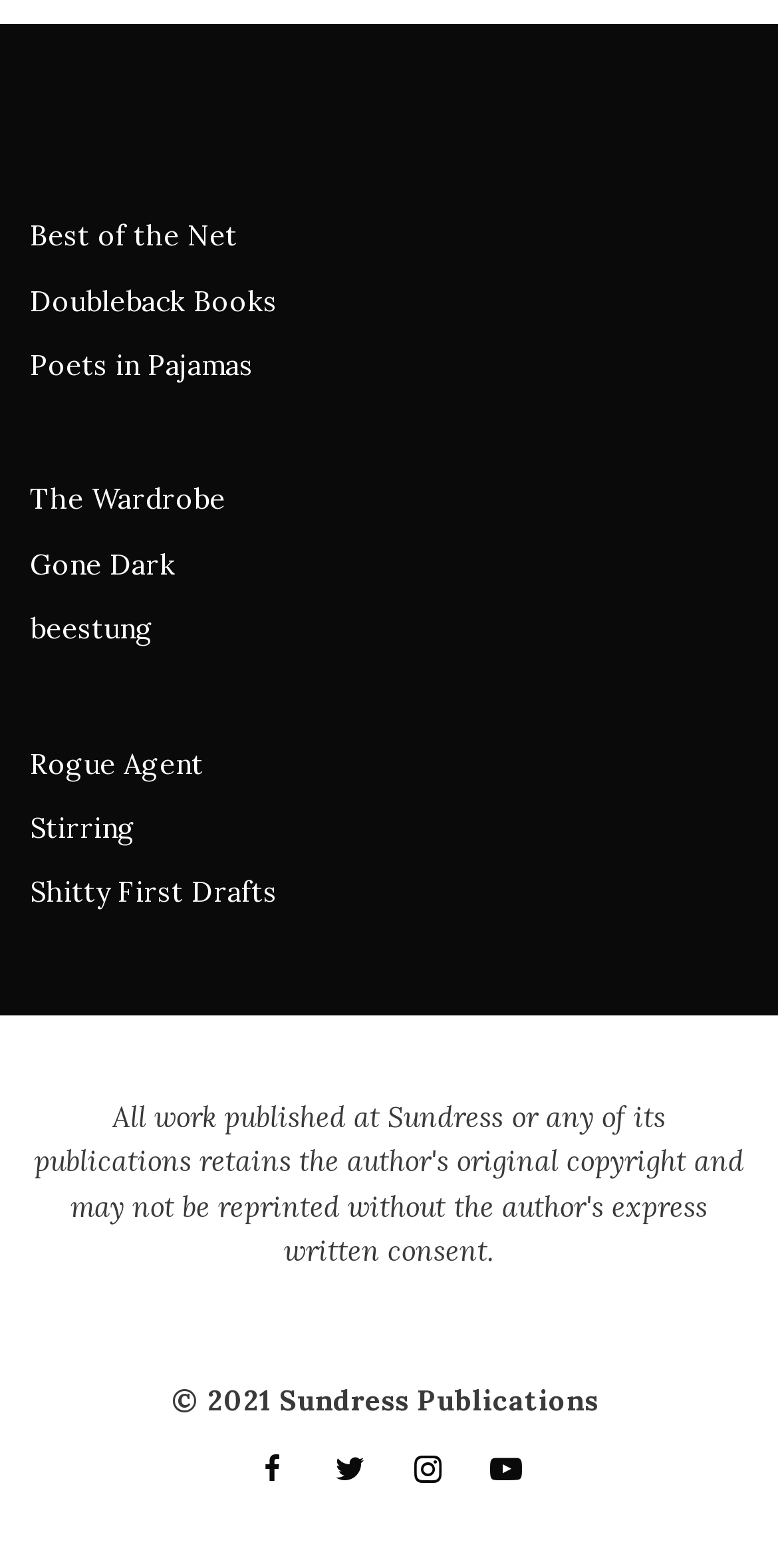Please identify the bounding box coordinates of the element that needs to be clicked to execute the following command: "click on Best of the Net". Provide the bounding box using four float numbers between 0 and 1, formatted as [left, top, right, bottom].

[0.038, 0.139, 0.305, 0.162]